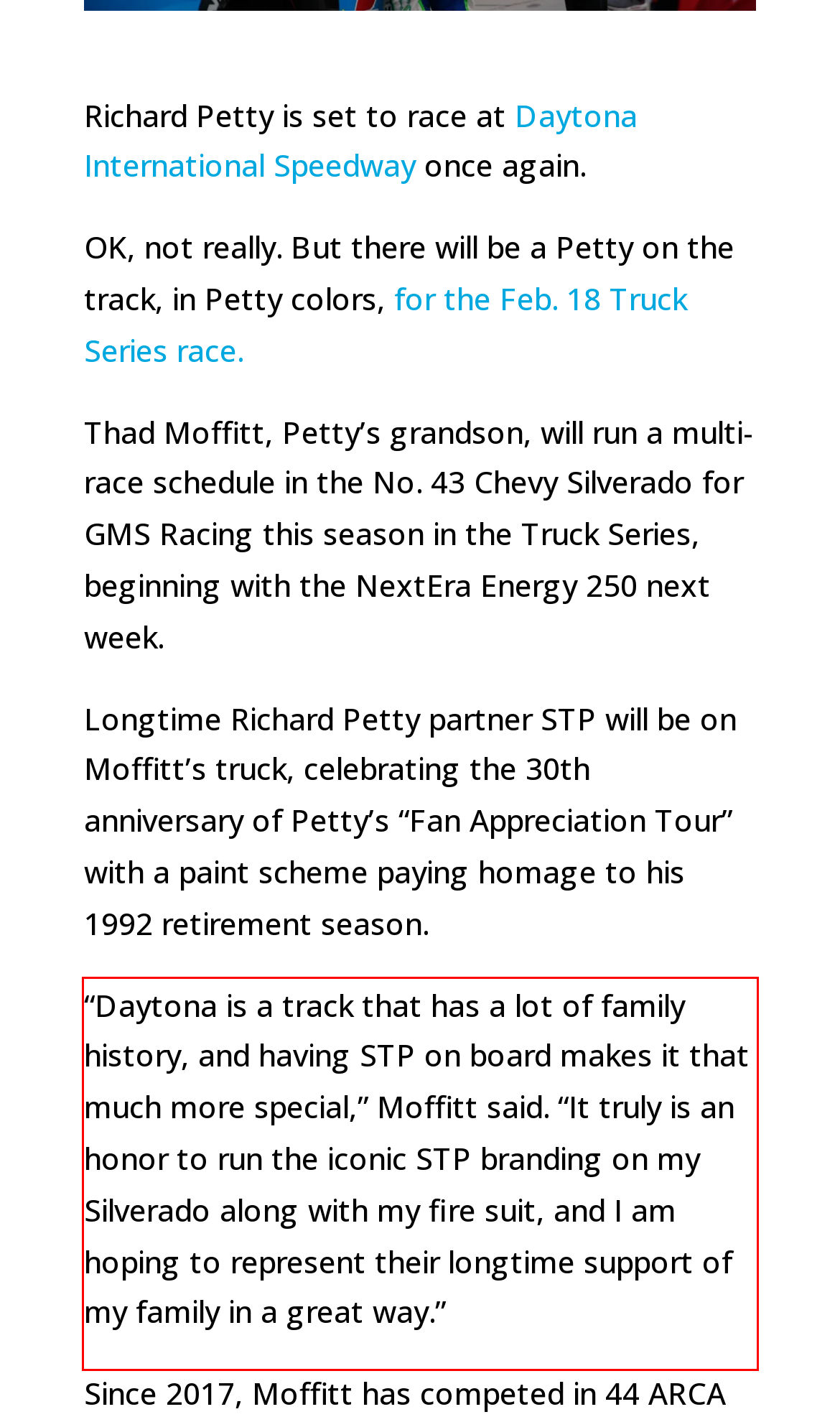Within the screenshot of a webpage, identify the red bounding box and perform OCR to capture the text content it contains.

“Daytona is a track that has a lot of family history, and having STP on board makes it that much more special,” Moffitt said. “It truly is an honor to run the iconic STP branding on my Silverado along with my fire suit, and I am hoping to represent their longtime support of my family in a great way.”